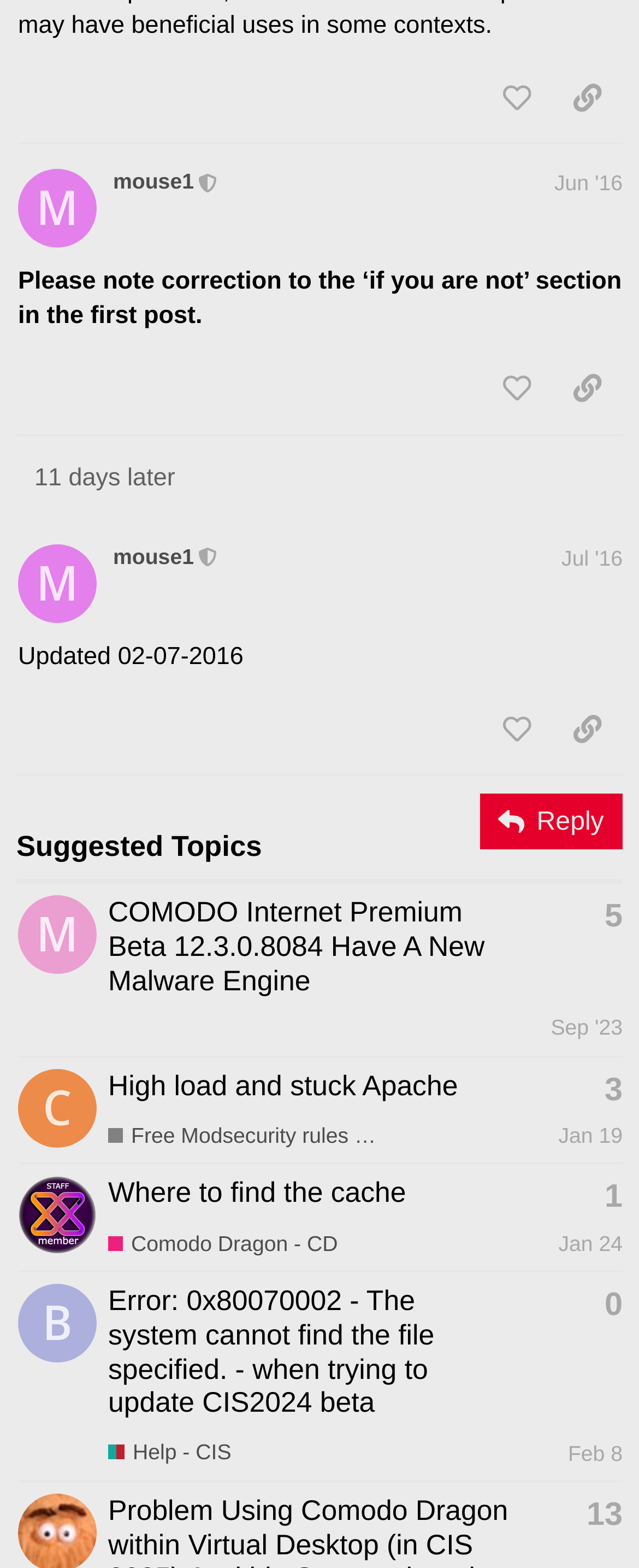Using the provided element description: "Uncategorized", determine the bounding box coordinates of the corresponding UI element in the screenshot.

None